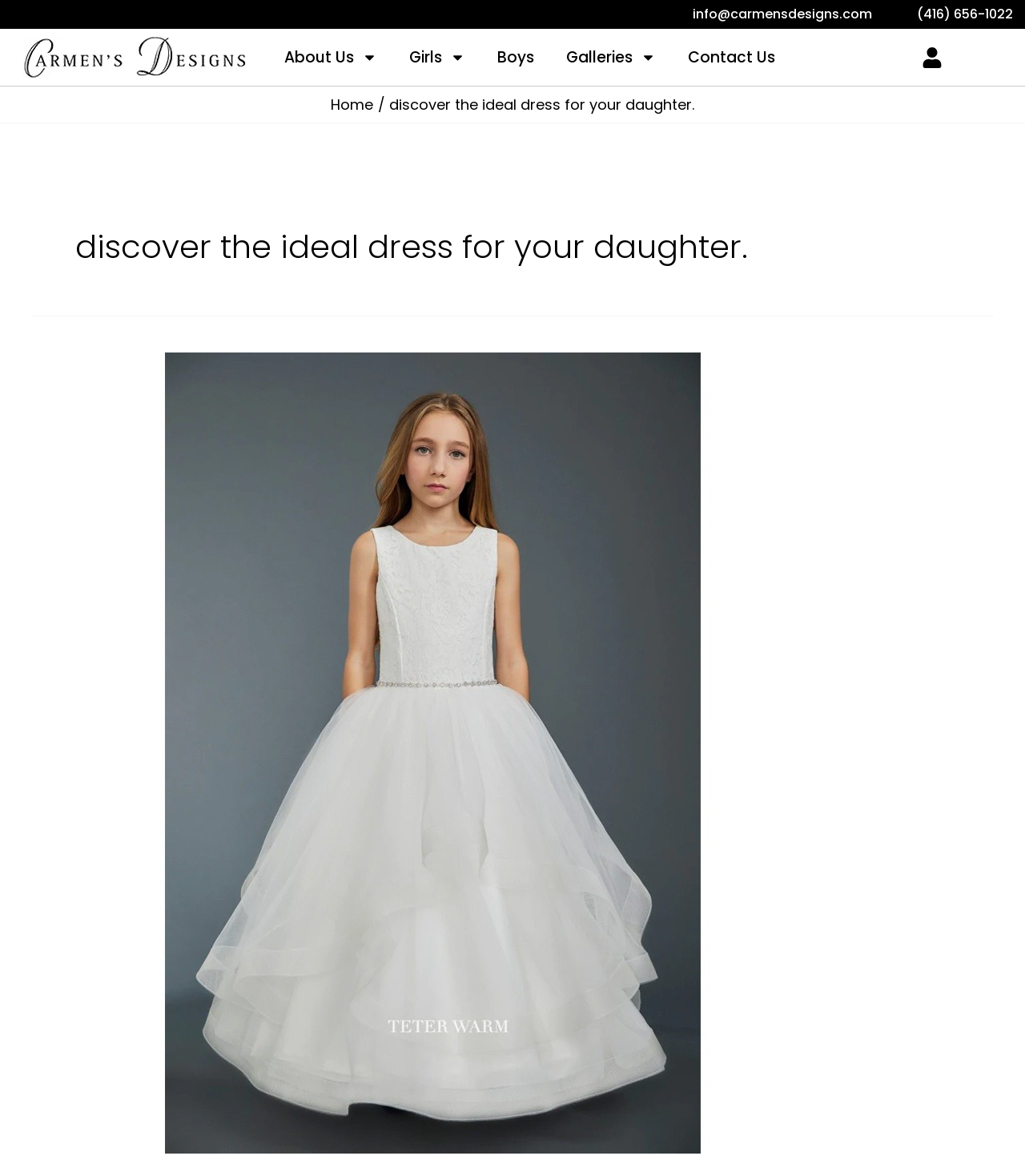Locate the heading on the webpage and return its text.

discover the ideal dress for your daughter.